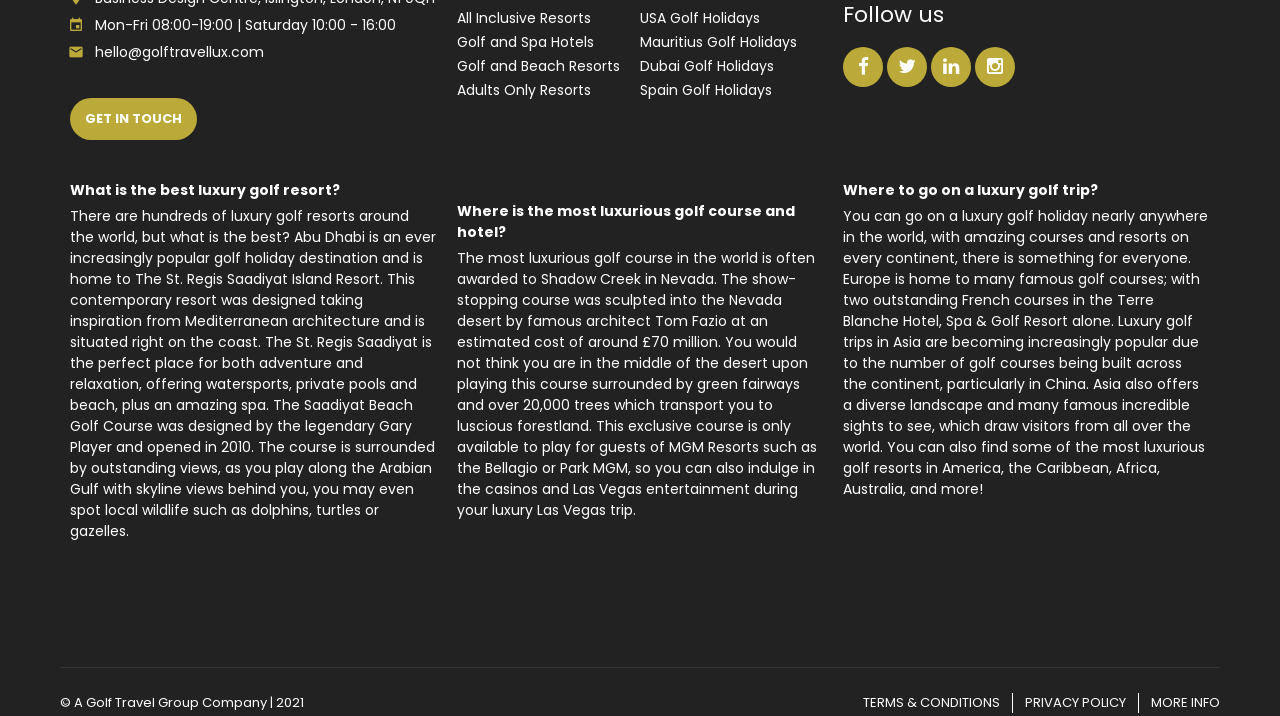Using the information in the image, could you please answer the following question in detail:
What is the name of the golf course designed by Gary Player?

I found the name of the golf course by reading the text element that mentions 'The Saadiyat Beach Golf Course was designed by the legendary Gary Player and opened in 2010'.